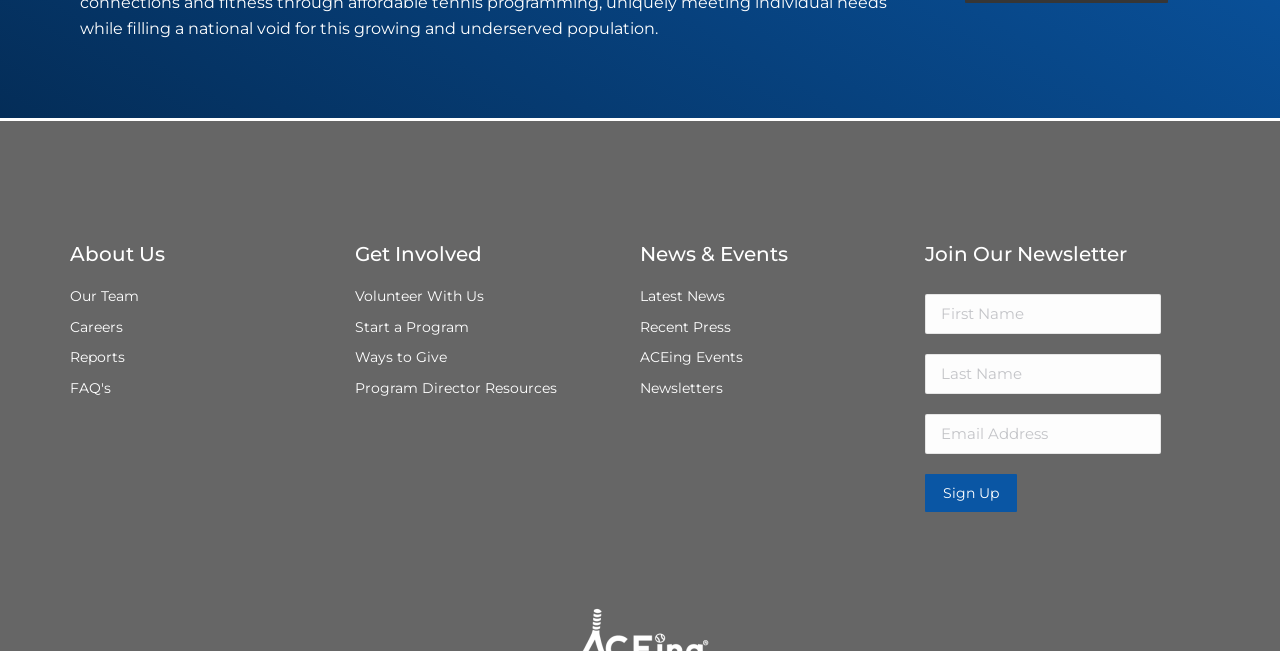Specify the bounding box coordinates for the region that must be clicked to perform the given instruction: "Click on ATV智能音箱".

None